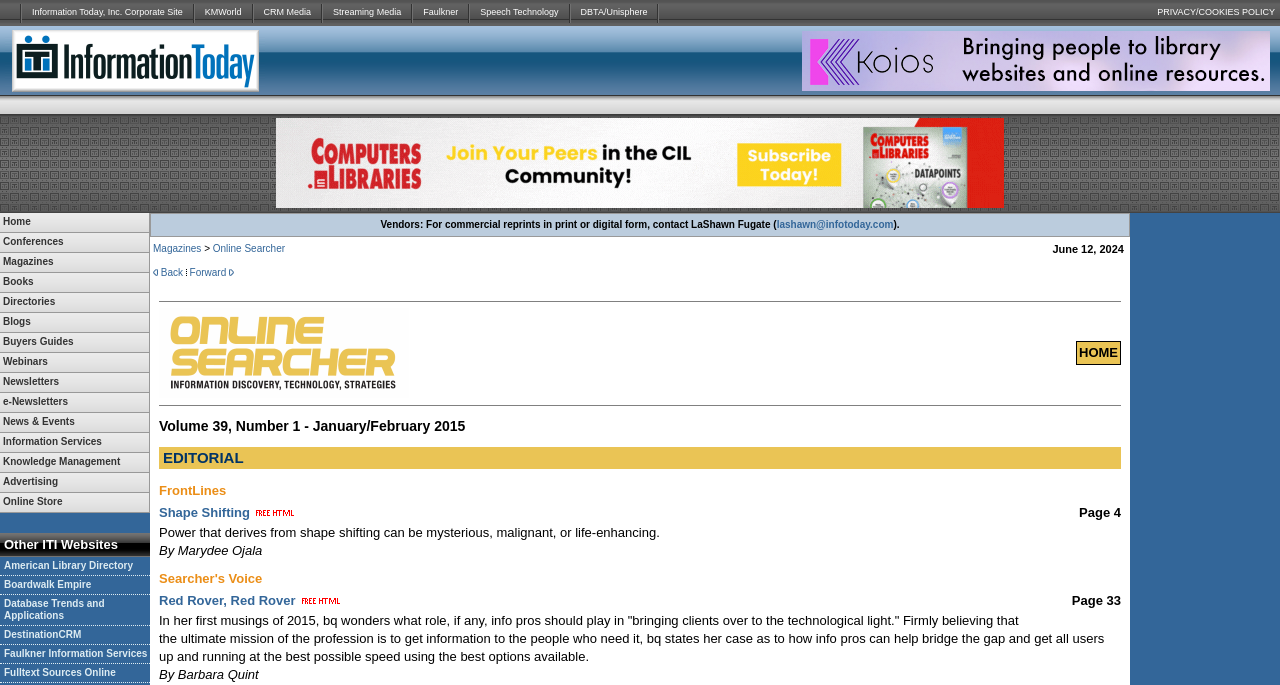Pinpoint the bounding box coordinates for the area that should be clicked to perform the following instruction: "Go to Home".

[0.0, 0.311, 0.116, 0.339]